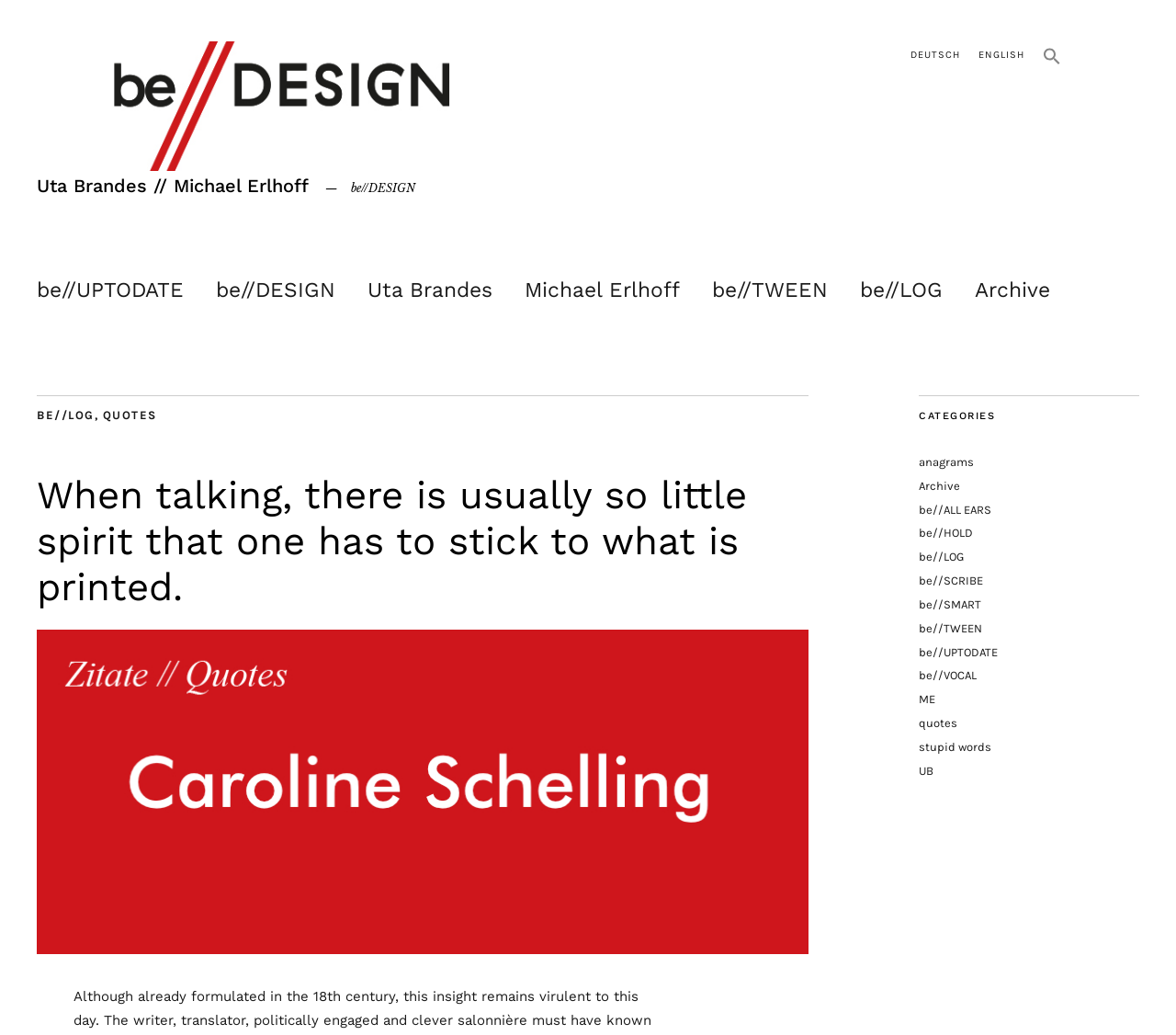How many categories are listed on the website?
Based on the visual information, provide a detailed and comprehensive answer.

The website has a section titled 'CATEGORIES' which lists 14 categories, including 'anagrams', 'Archive', 'be//ALL EARS', and others.